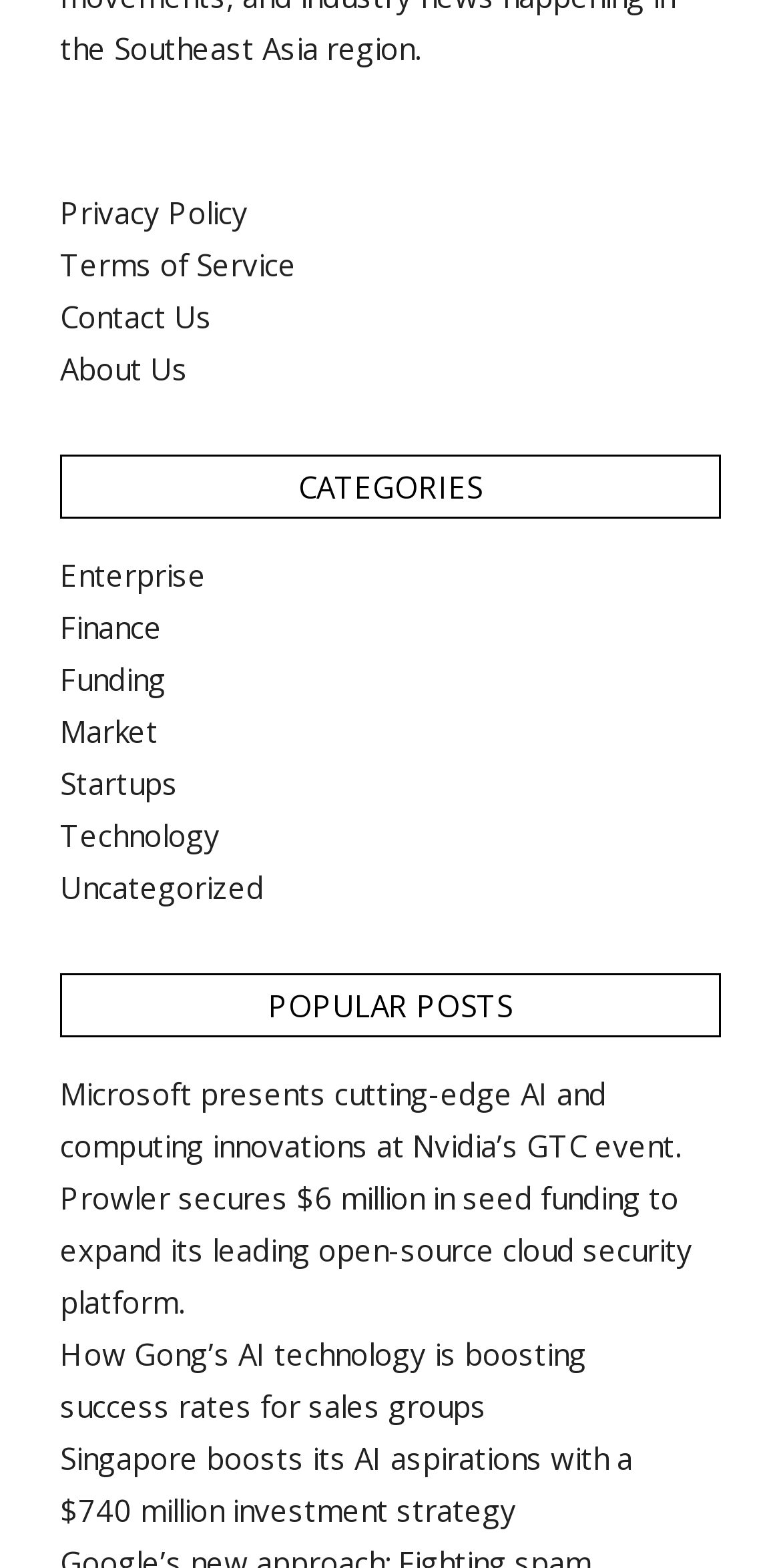Specify the bounding box coordinates of the element's area that should be clicked to execute the given instruction: "View Privacy Policy". The coordinates should be four float numbers between 0 and 1, i.e., [left, top, right, bottom].

[0.077, 0.122, 0.318, 0.148]